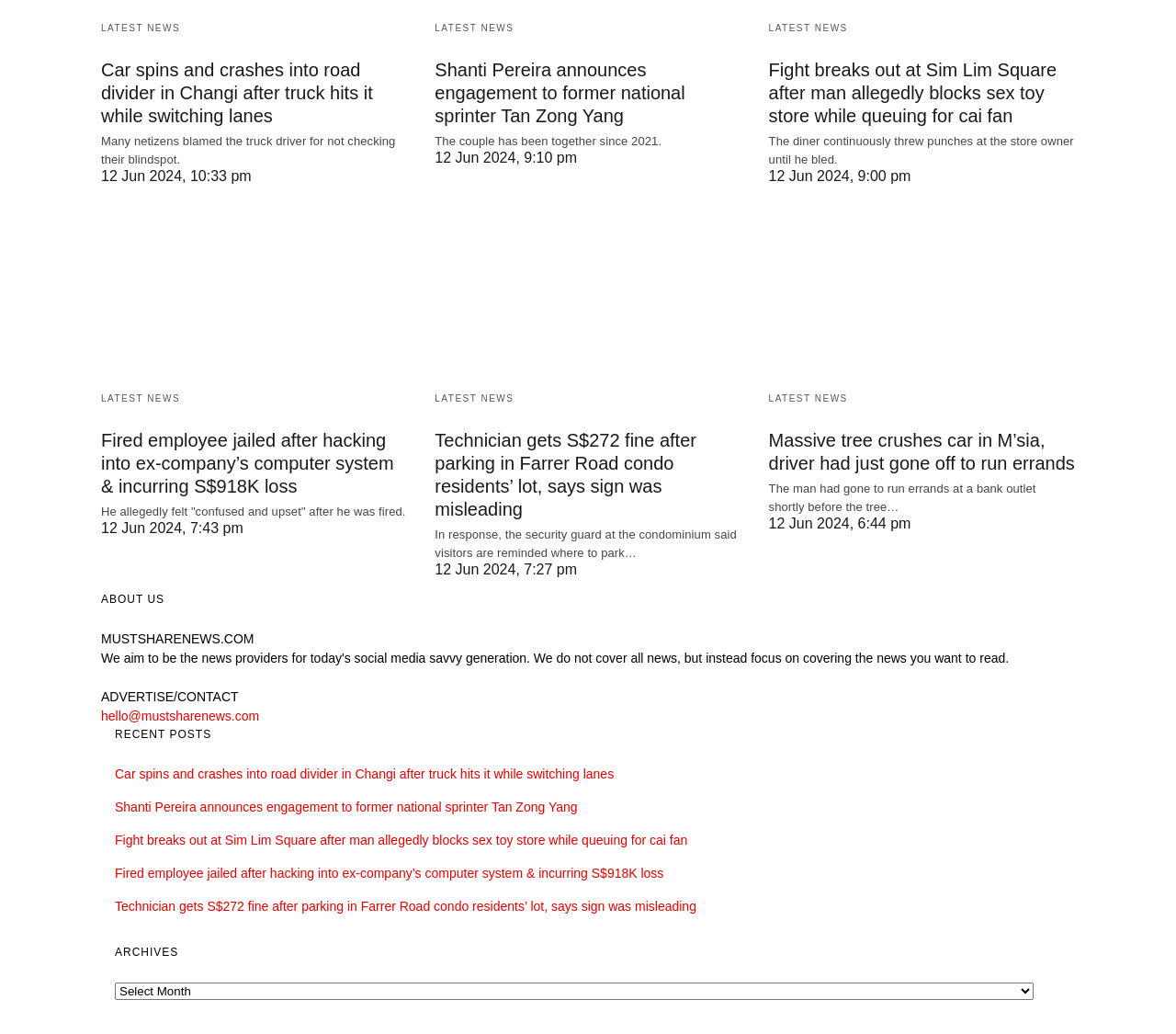Please provide a one-word or phrase answer to the question: 
What is the category below 'RECENT POSTS'?

ARCHIVES